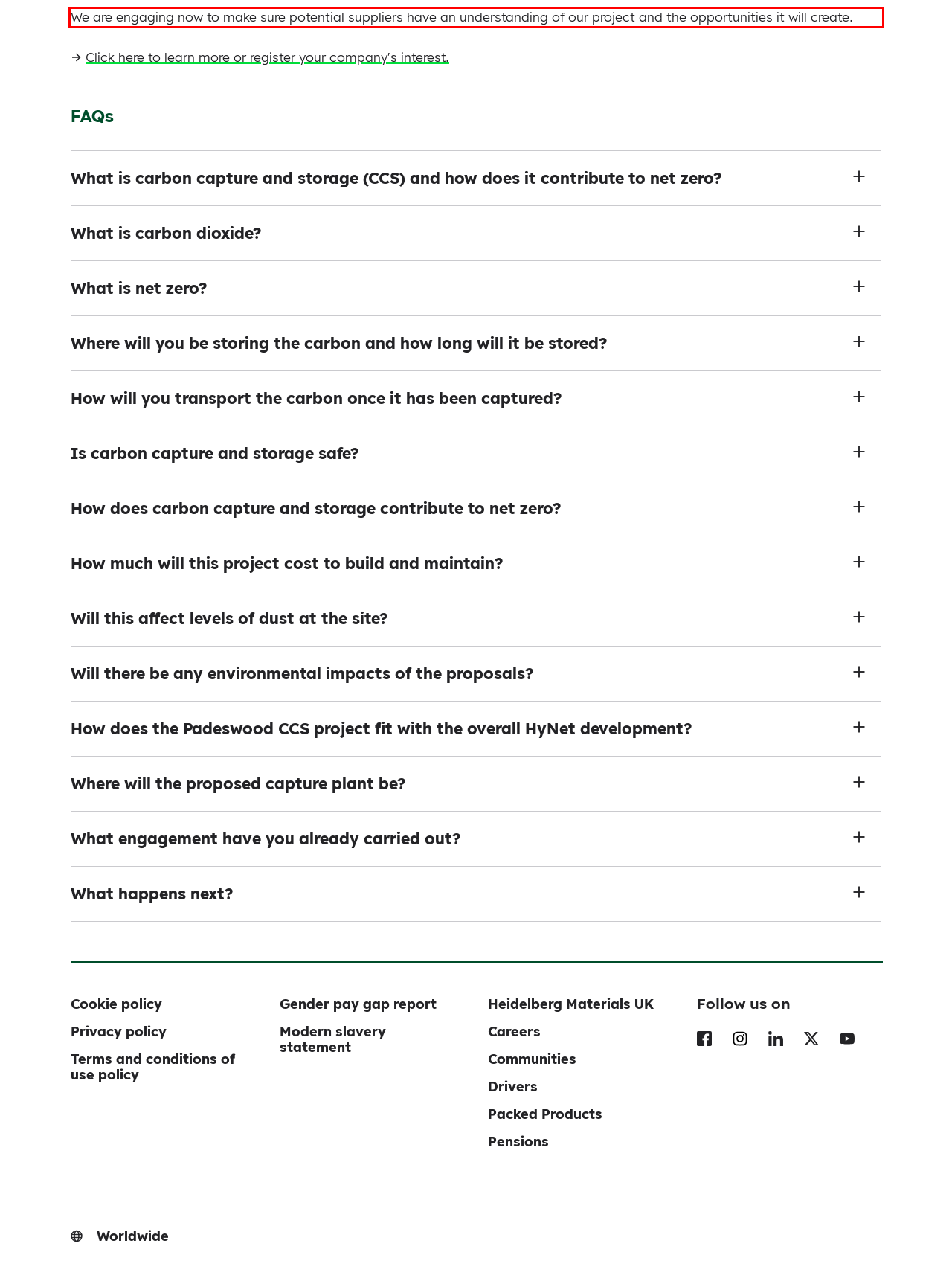There is a UI element on the webpage screenshot marked by a red bounding box. Extract and generate the text content from within this red box.

We are engaging now to make sure potential suppliers have an understanding of our project and the opportunities it will create.